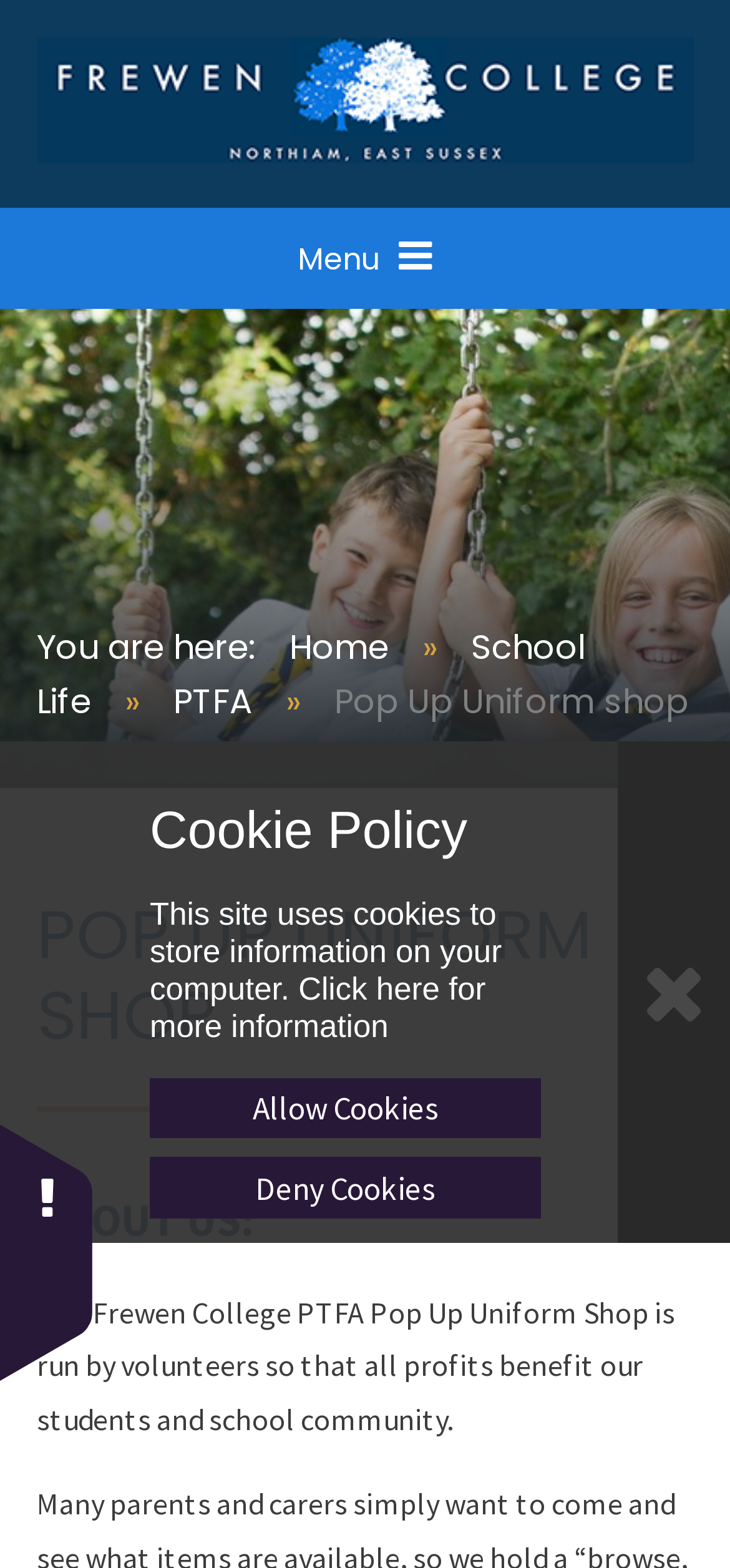By analyzing the image, answer the following question with a detailed response: What is the name of the school?

The name of the school can be found in the link 'Frewen College' at the top of the page, which also has an associated image with the same name.